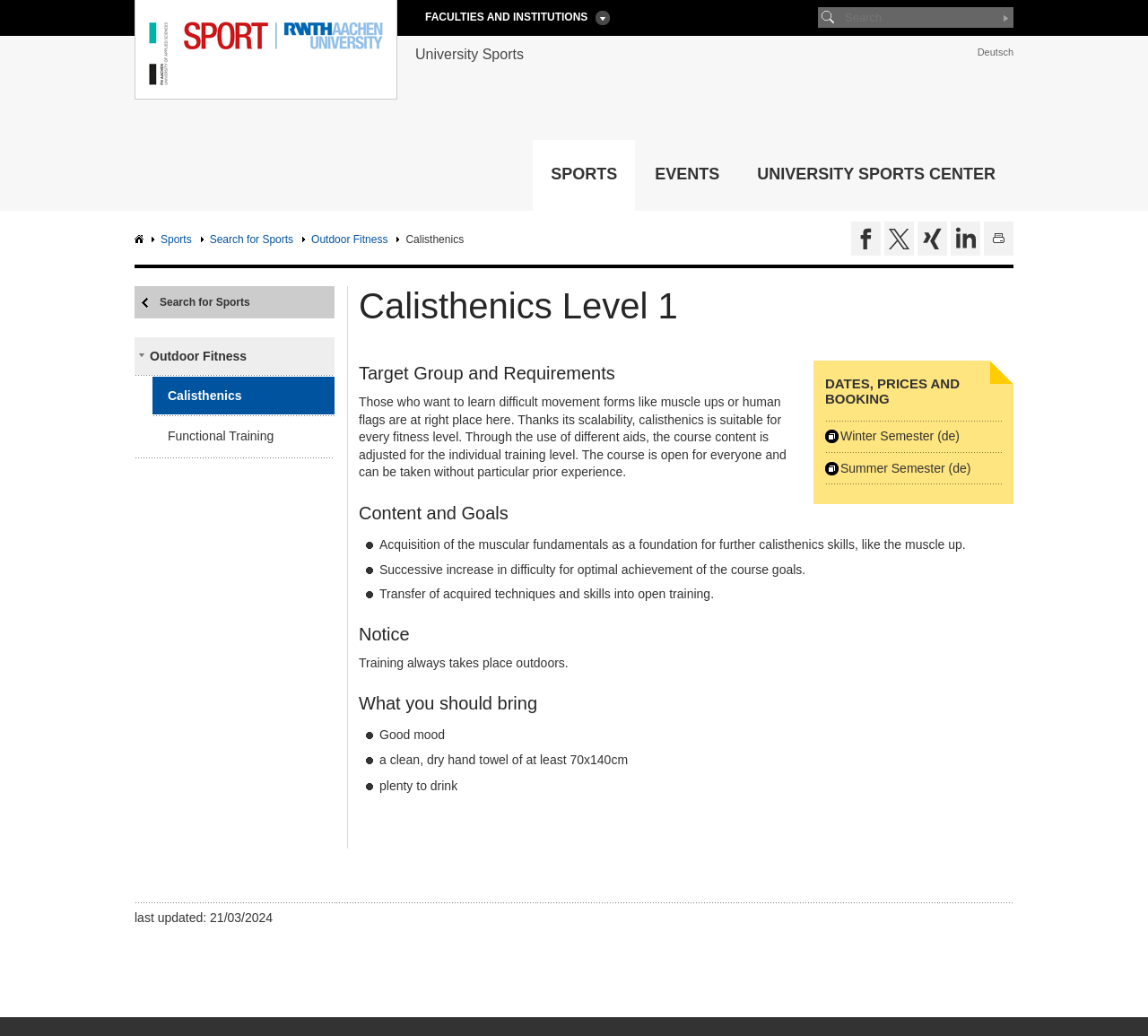Provide a brief response to the question using a single word or phrase: 
What should participants bring to the training?

Good mood, towel, and drink